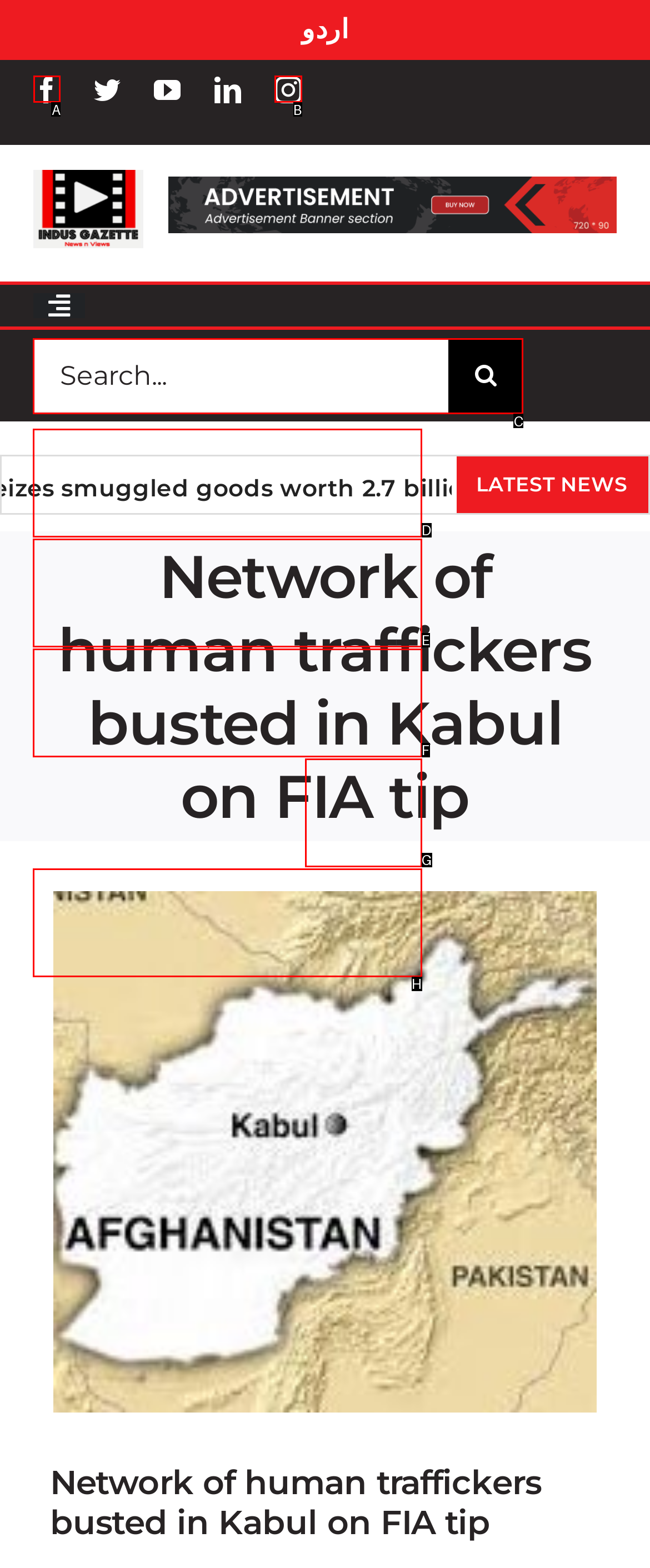Determine which HTML element should be clicked to carry out the following task: Search for news Respond with the letter of the appropriate option.

C